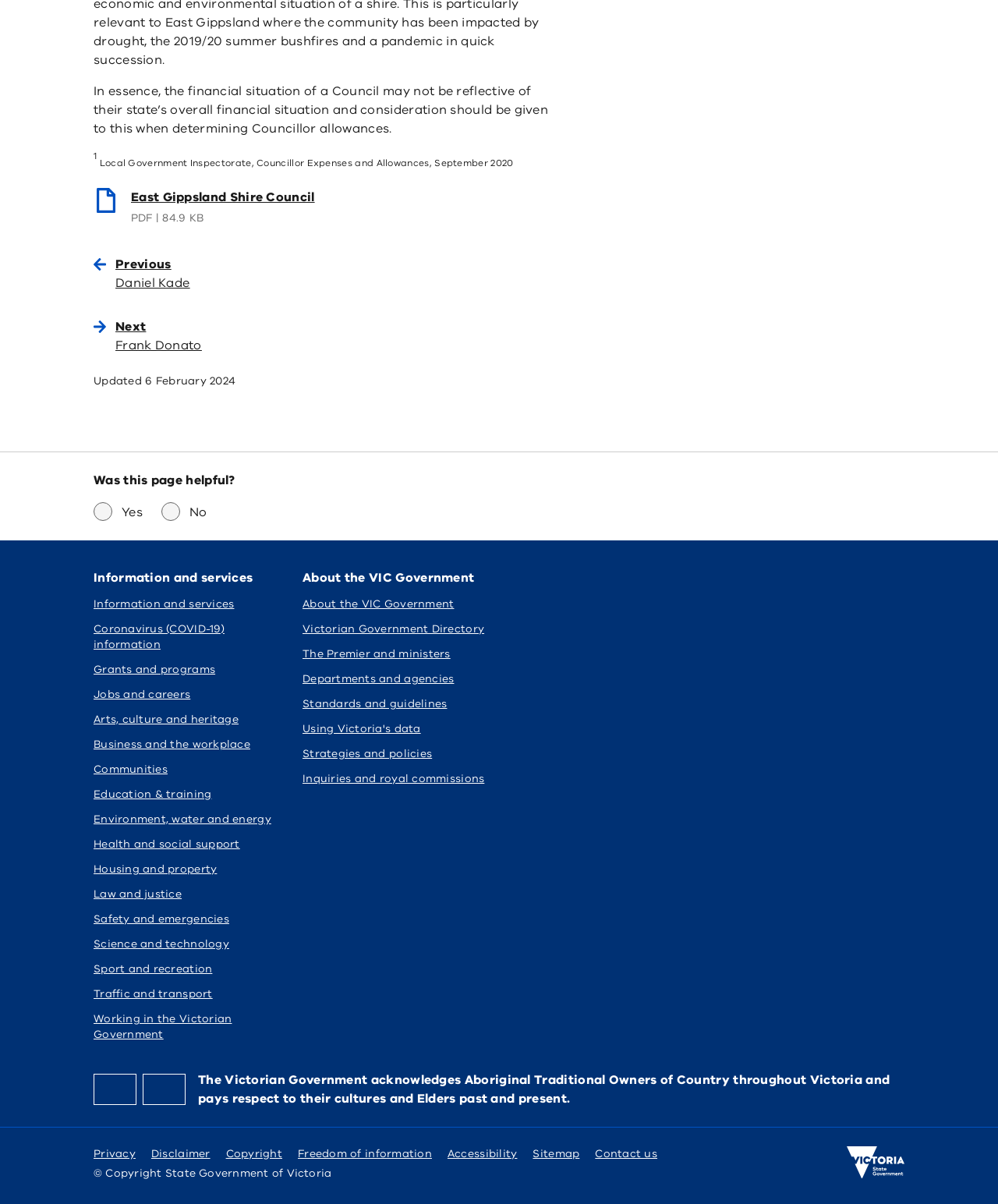What is the date of the last update?
Provide an in-depth and detailed answer to the question.

The text 'Updated' is followed by the date '6 February 2024', which indicates the last update date of the webpage.